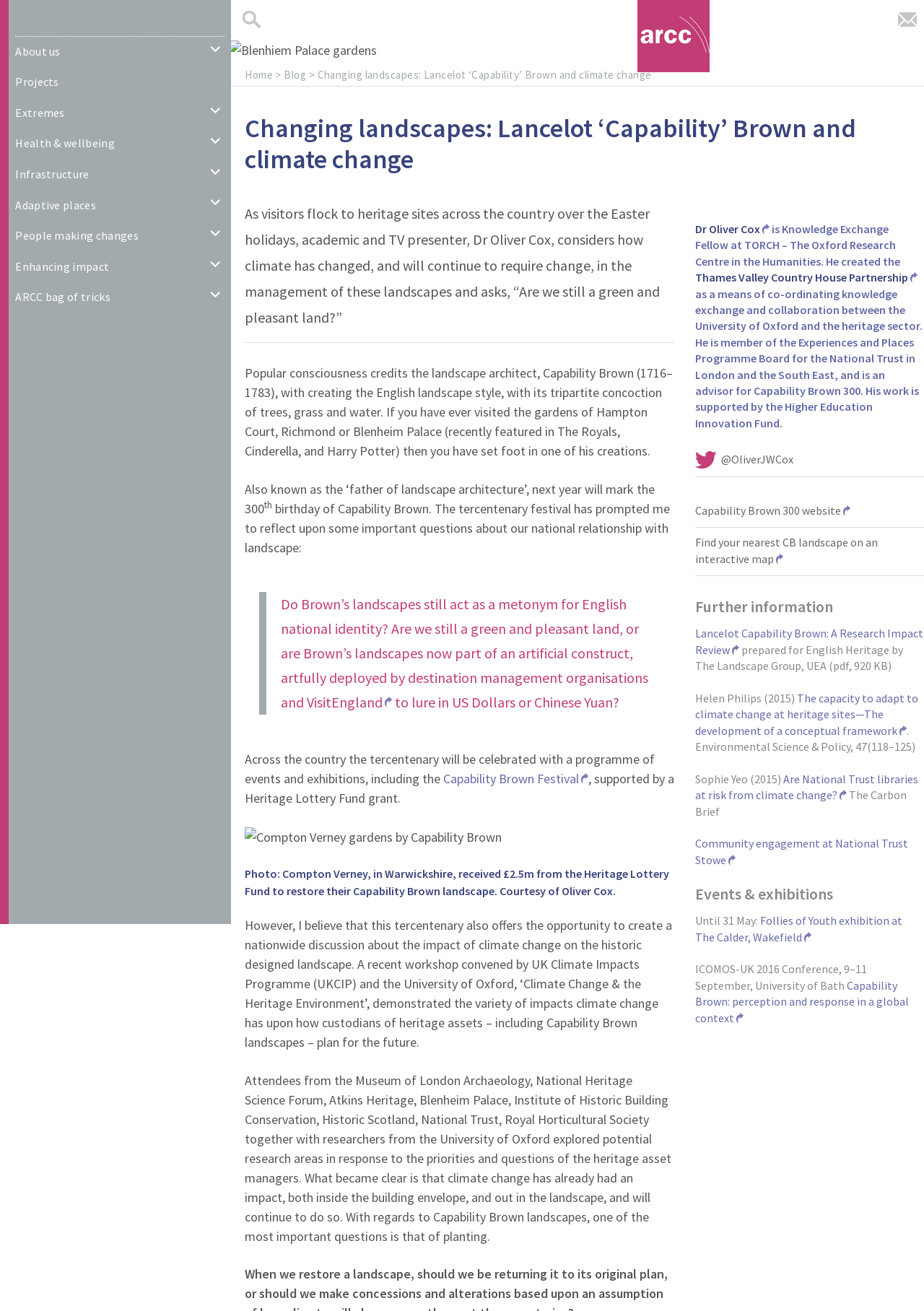Please extract the primary headline from the webpage.

Changing landscapes: Lancelot ‘Capability’ Brown and climate change